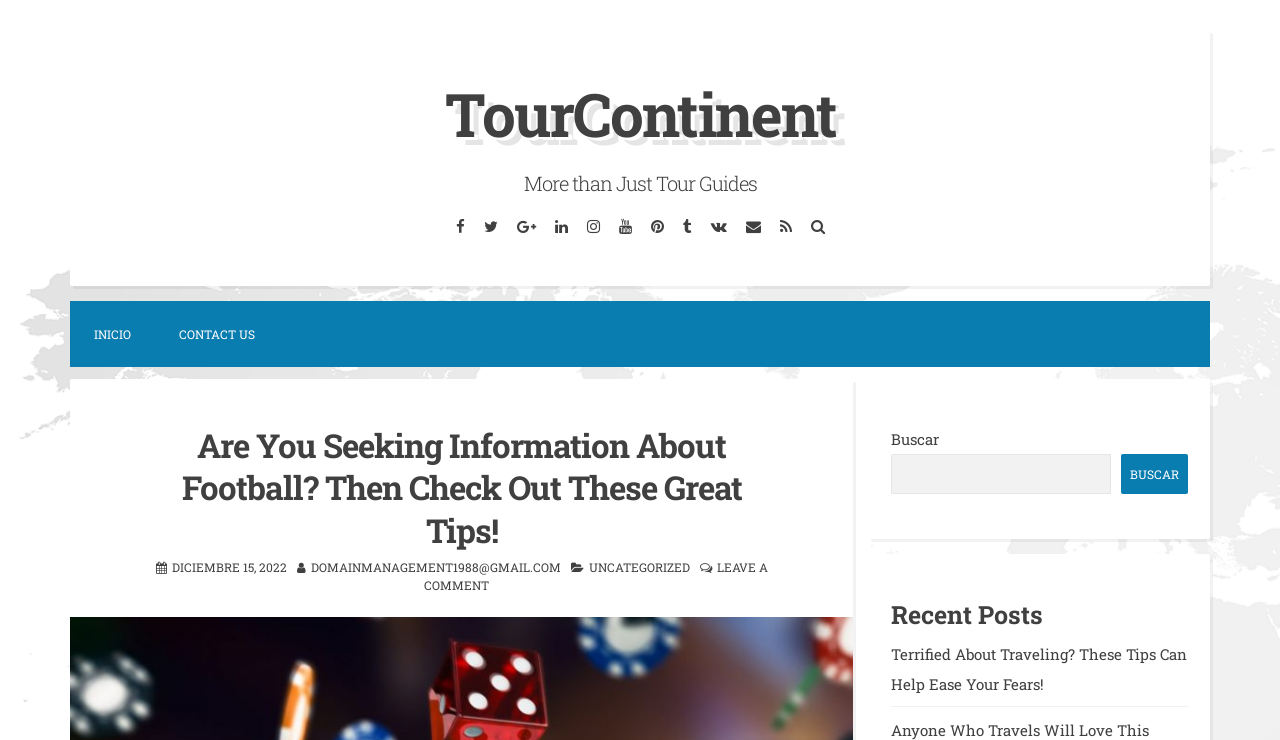Identify and provide the text content of the webpage's primary headline.

Are You Seeking Information About Football? Then Check Out These Great Tips!